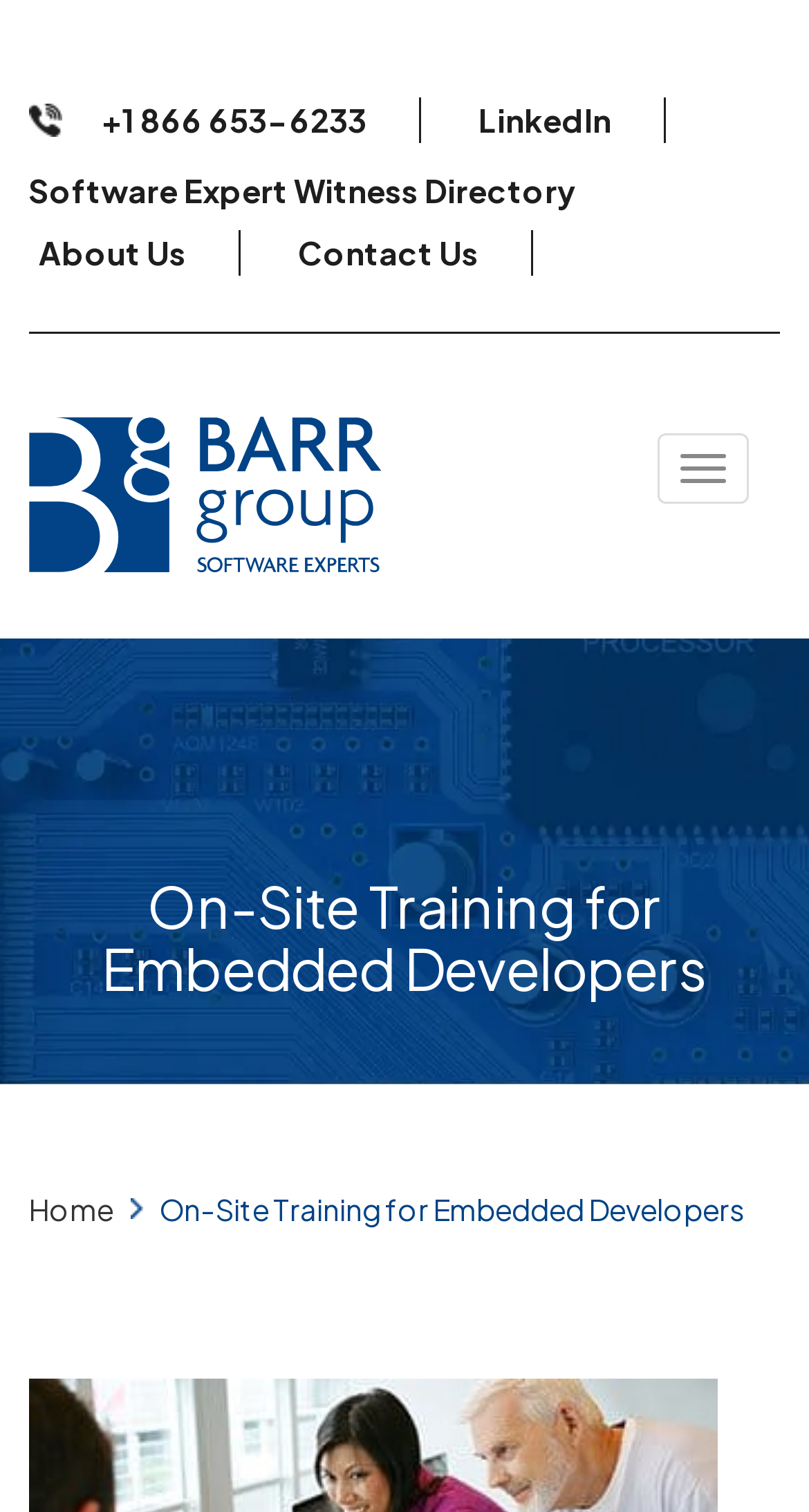What is the phone number on the webpage?
From the screenshot, supply a one-word or short-phrase answer.

+1 866 653-6233